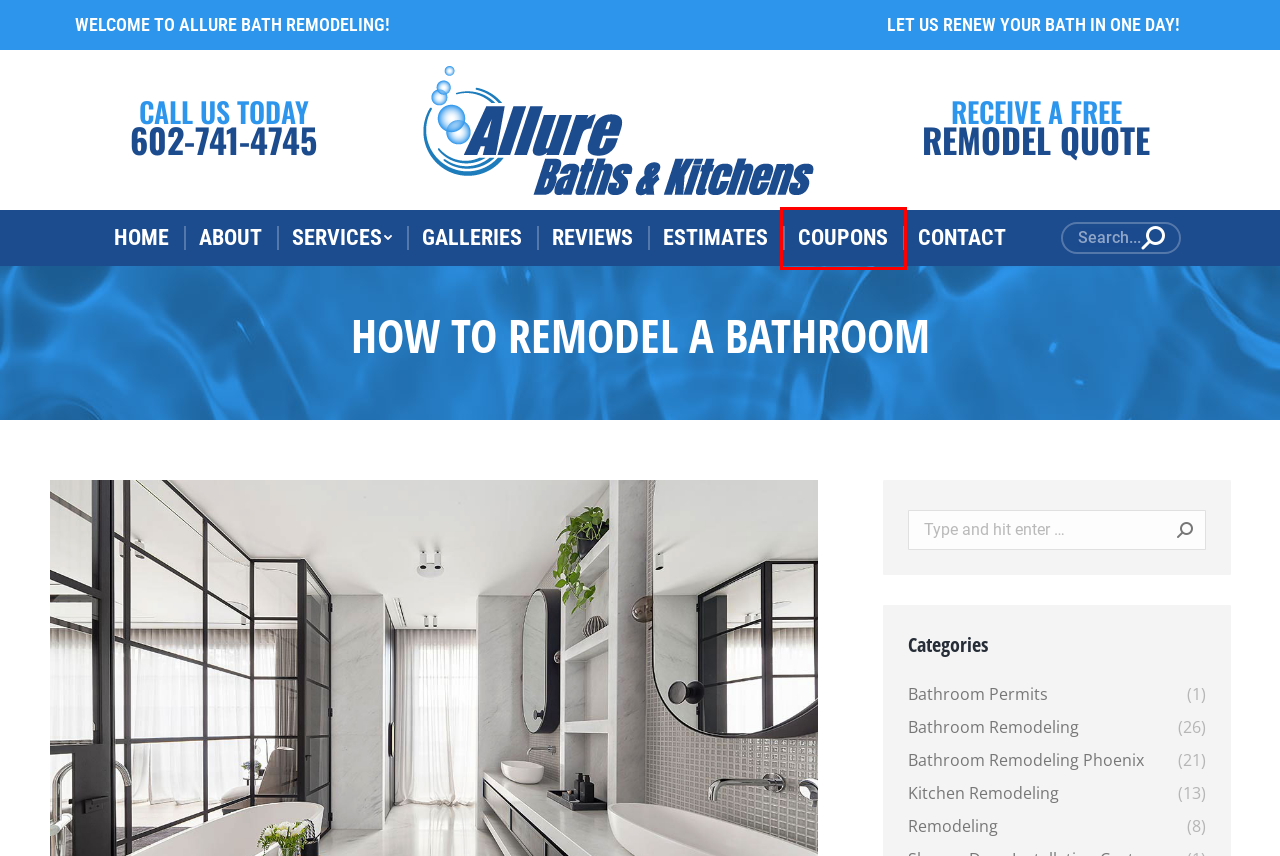Take a look at the provided webpage screenshot featuring a red bounding box around an element. Select the most appropriate webpage description for the page that loads after clicking on the element inside the red bounding box. Here are the candidates:
A. Kitchen Remodel Cost In Arizona 2023
B. Gallery - Allure Bathroom Remodeling
C. About - Allure Bathroom Remodeling
D. Estimates - Allure Bathroom Remodeling
E. Phoenix Bathroom Remodeling Contractor Reviews
F. Bathroom Remodeling Coupons Phoenix
G. Contact - Allure Bathroom Remodeling
H. Bathroom Remodeling Phoenix | Contractors - Allure Bath

F